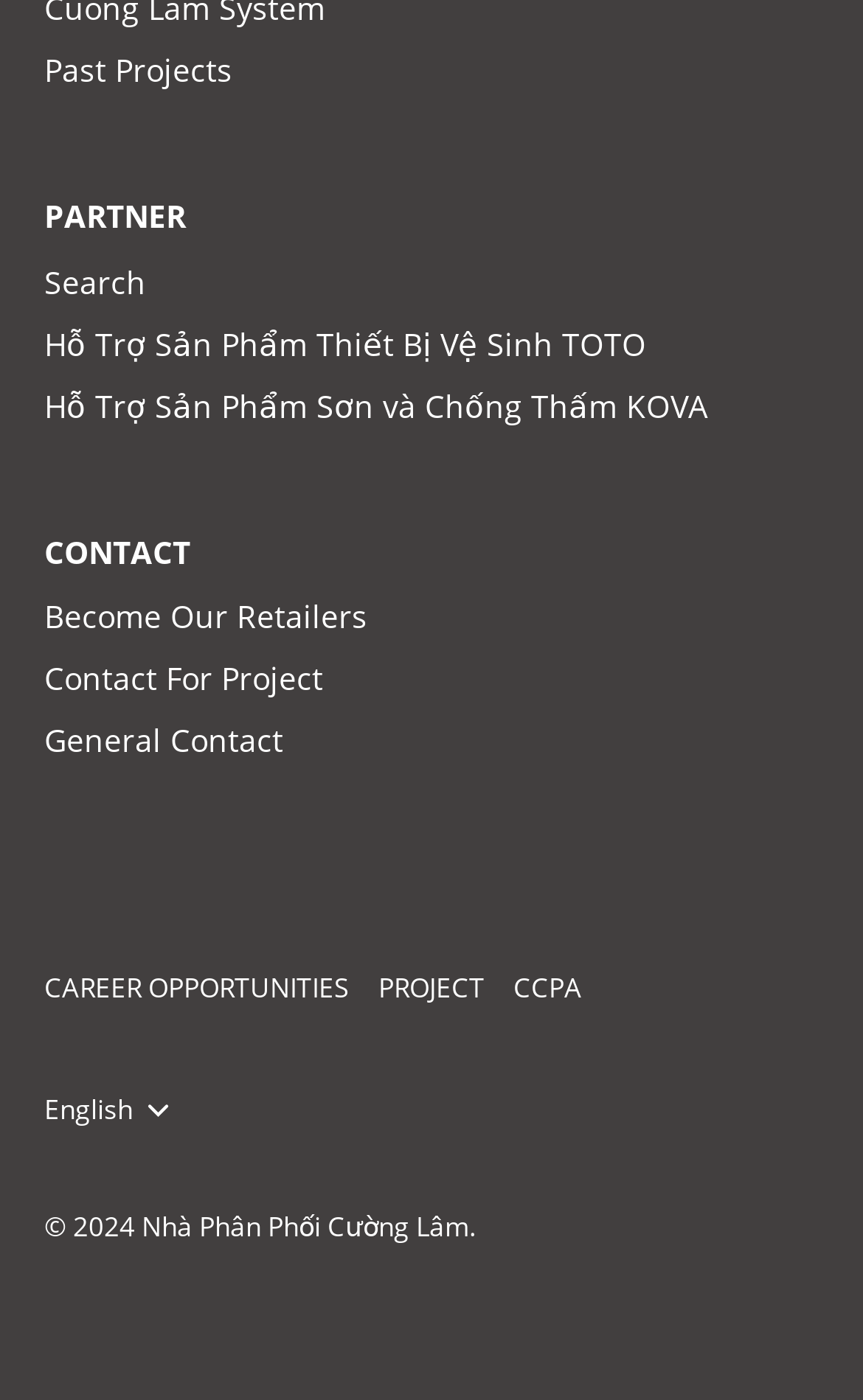Provide the bounding box coordinates of the HTML element described by the text: "Nhà Phân Phối Cường Lâm". The coordinates should be in the format [left, top, right, bottom] with values between 0 and 1.

[0.164, 0.862, 0.544, 0.888]